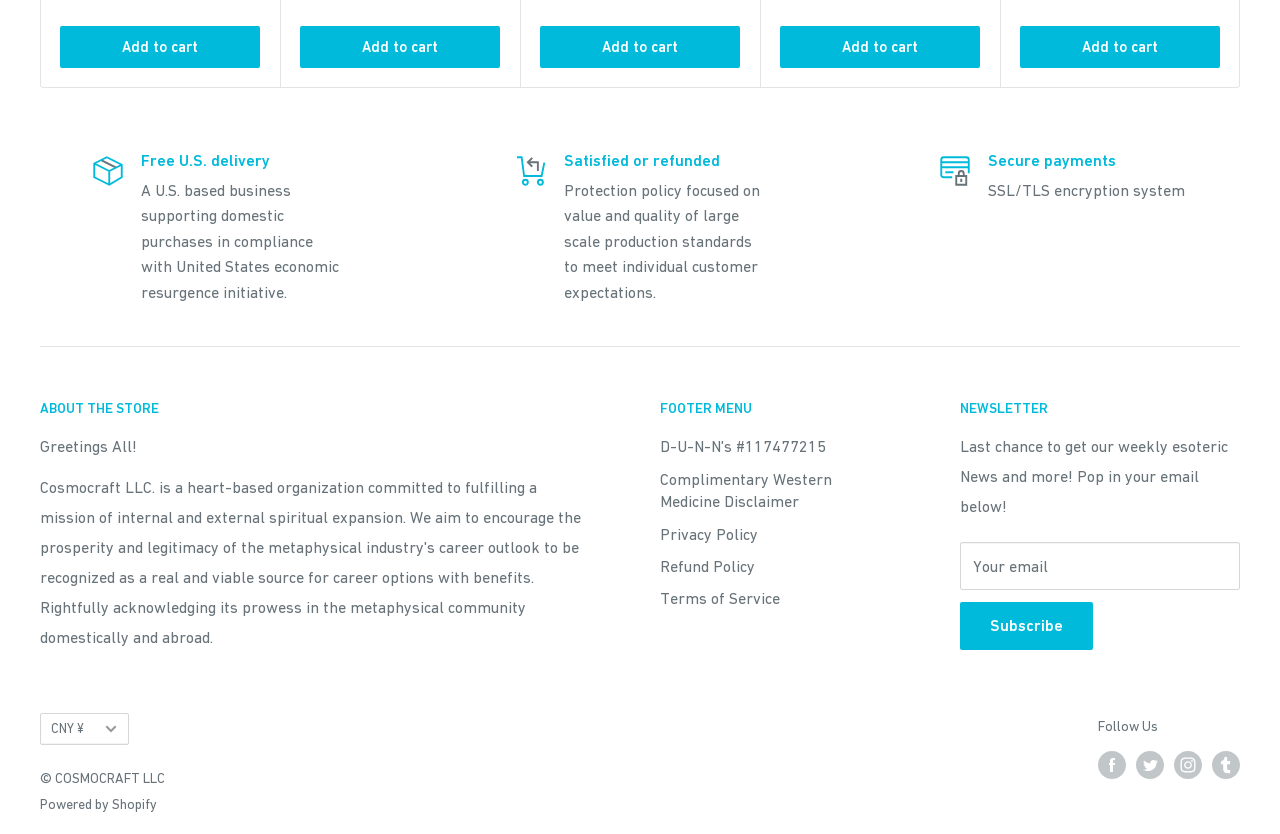Indicate the bounding box coordinates of the clickable region to achieve the following instruction: "Support the work by becoming a Patreon."

None